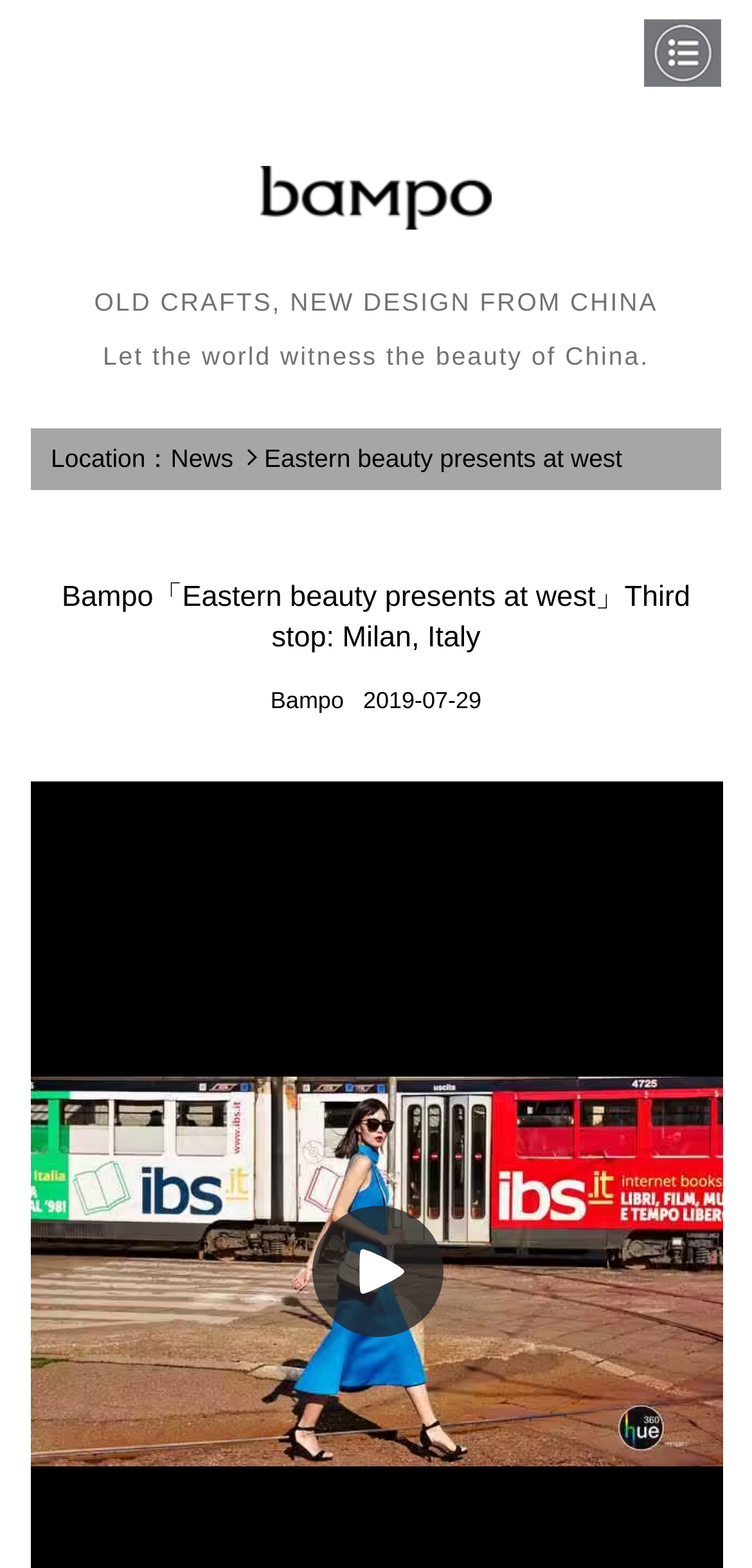How many images are present on the webpage?
Look at the image and respond with a single word or a short phrase.

2